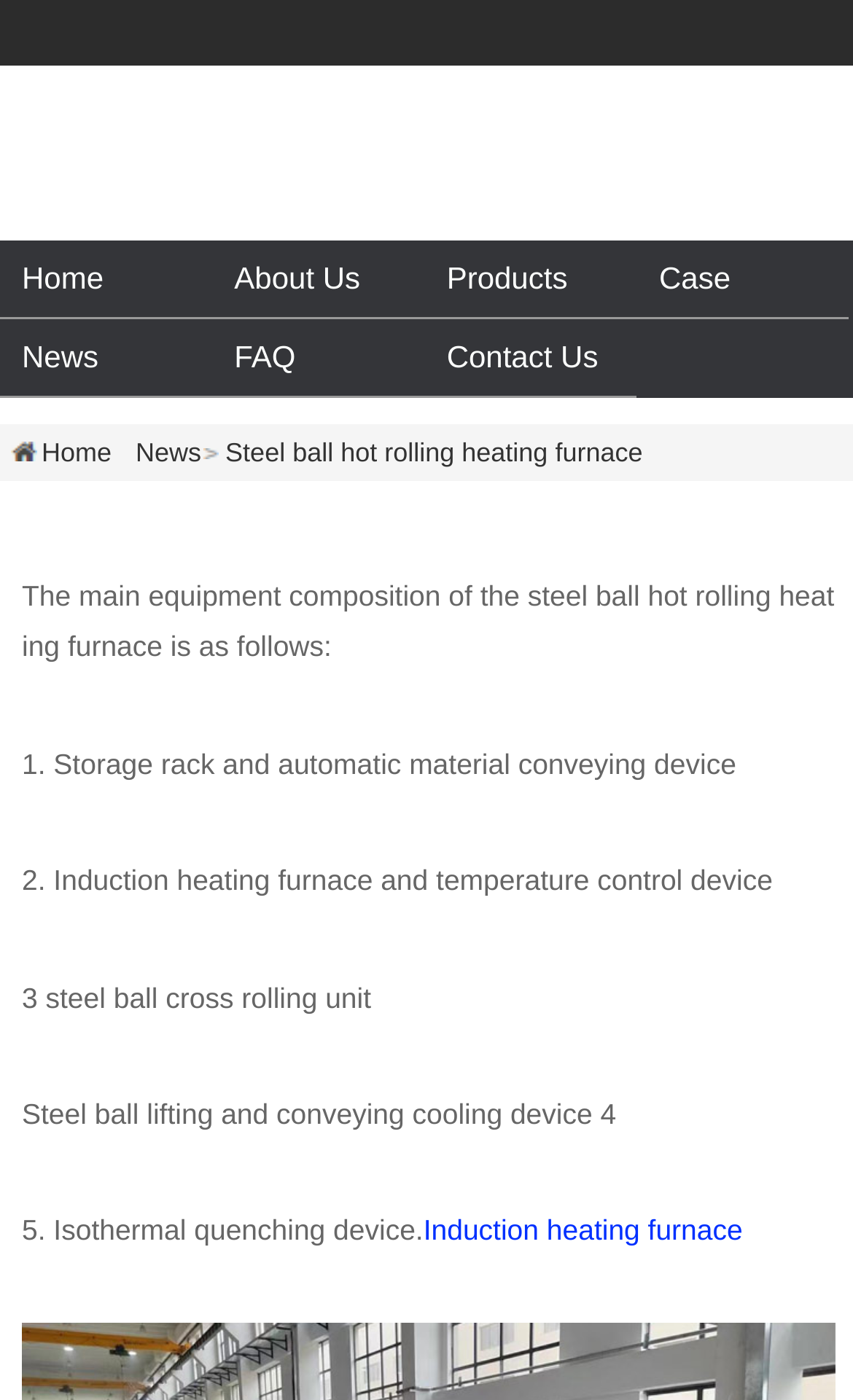Provide the bounding box coordinates of the HTML element described by the text: "Induction heating furnace". The coordinates should be in the format [left, top, right, bottom] with values between 0 and 1.

[0.496, 0.867, 0.871, 0.891]